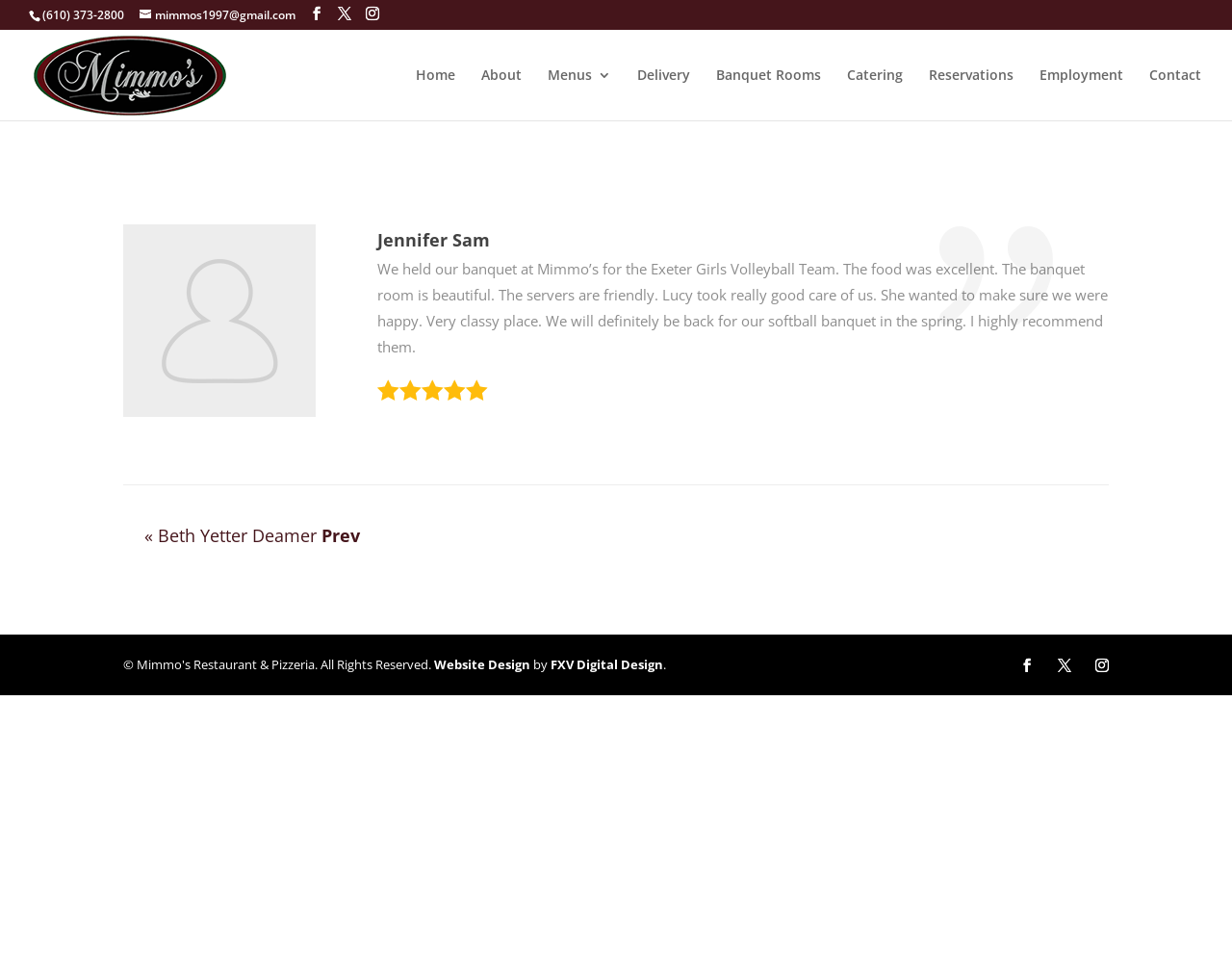Please provide a detailed answer to the question below by examining the image:
What is the purpose of the banquet room?

I found the purpose of the banquet room by reading the review text, which states 'We held our banquet at Mimmo’s for the Exeter Girls Volleyball Team'.